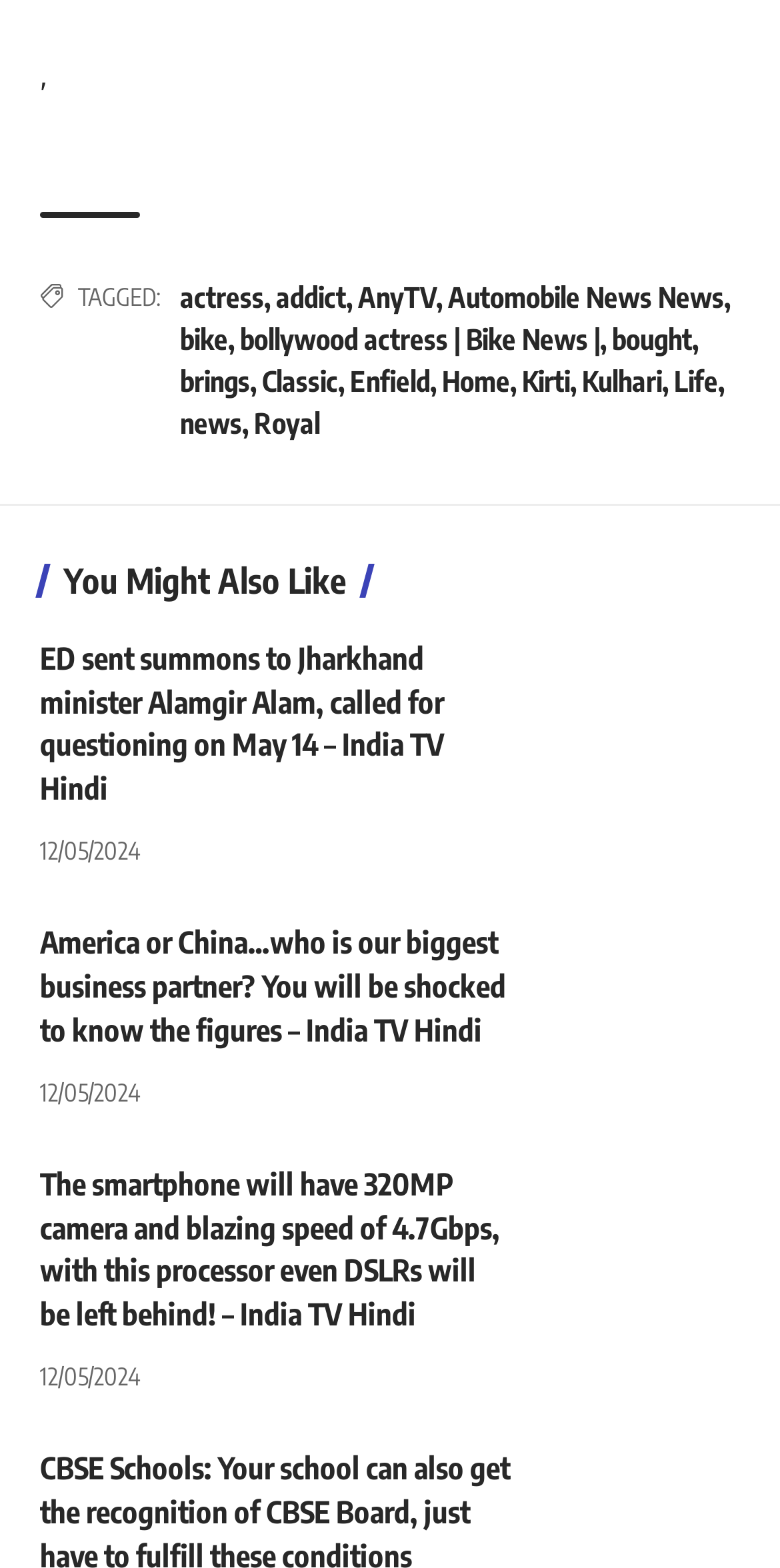Locate the bounding box coordinates of the clickable part needed for the task: "Click on actress".

[0.231, 0.178, 0.338, 0.2]